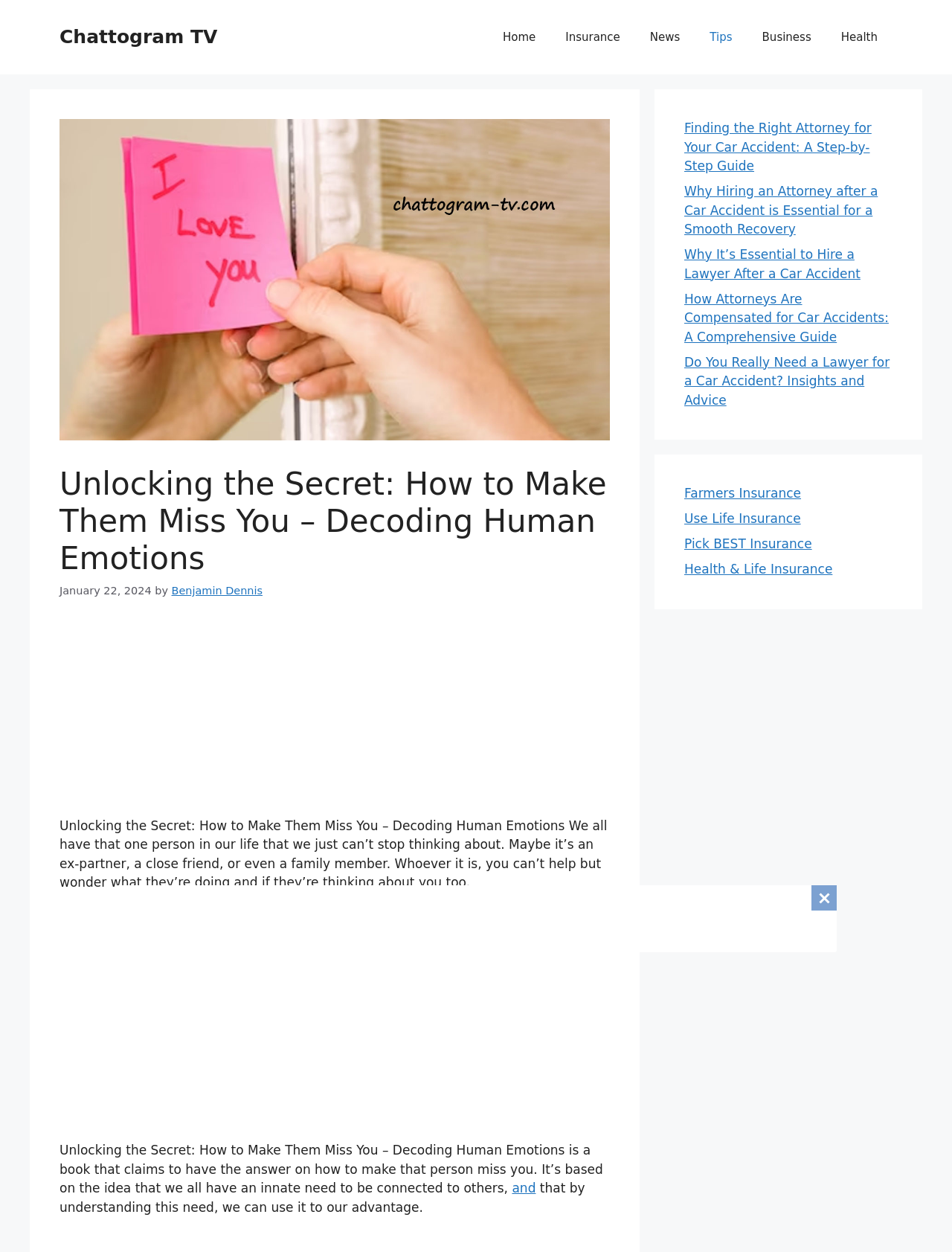How many navigation links are in the primary navigation section?
Using the visual information, answer the question in a single word or phrase.

7